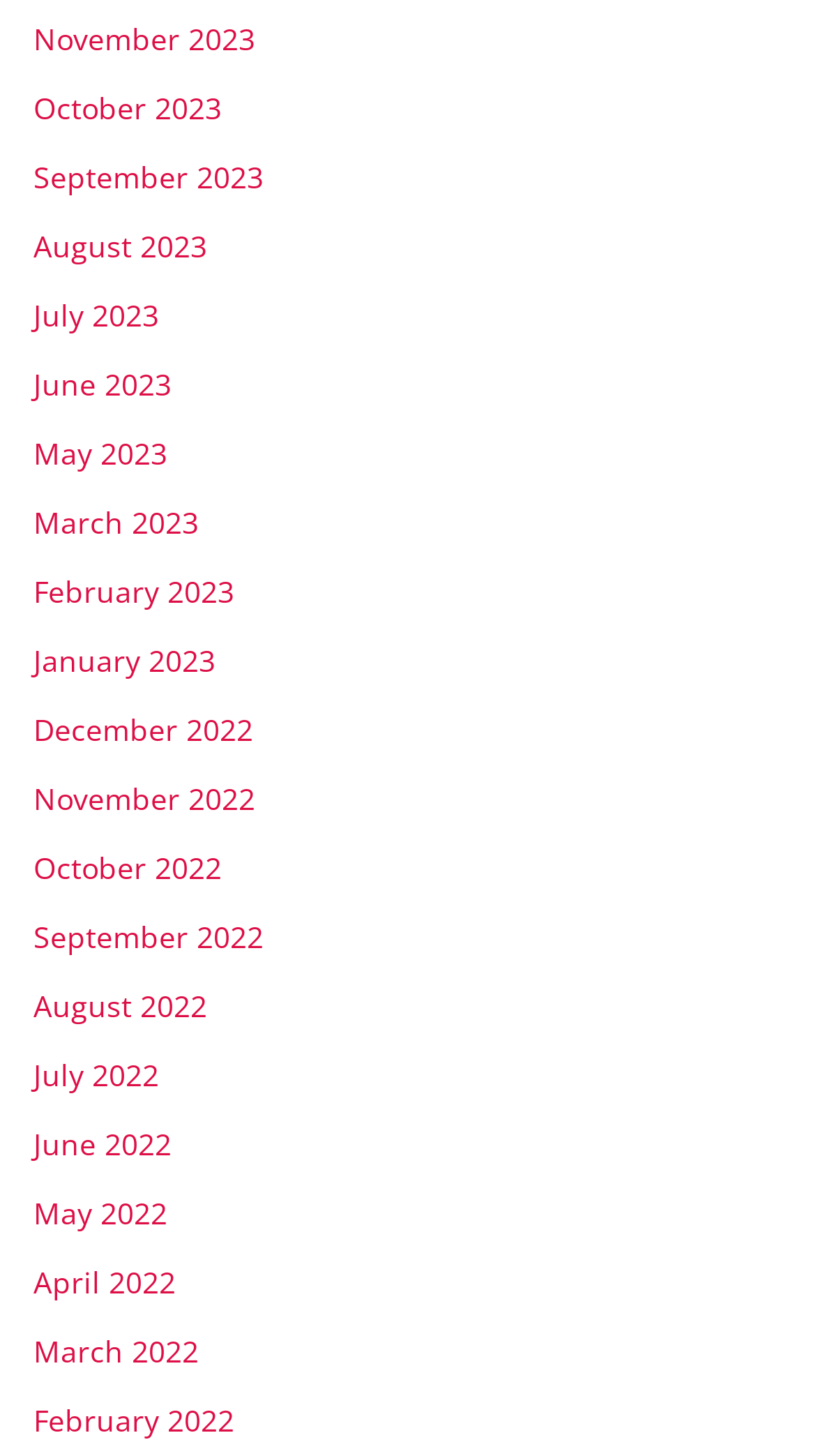What is the position of the link 'June 2023'?
We need a detailed and exhaustive answer to the question. Please elaborate.

I examined the bounding box coordinates of the links on the webpage and determined their vertical positions. The link 'June 2023' has a y1 coordinate of 0.25, which indicates that it is the sixth link from the top.